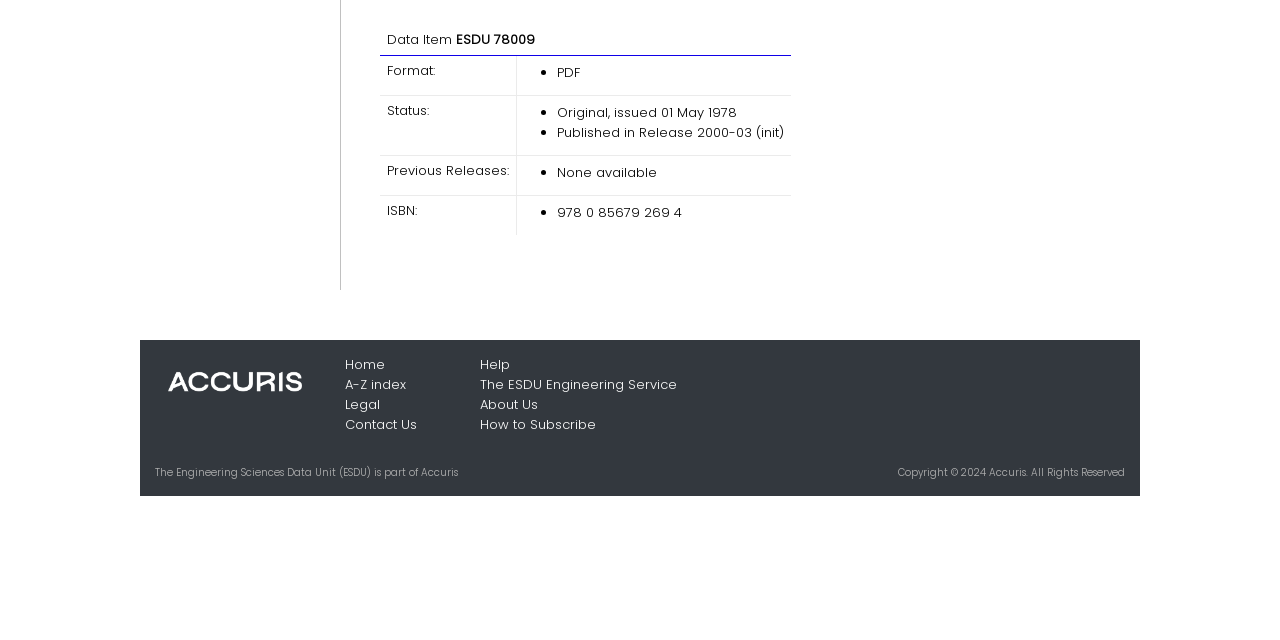For the given element description Tech.Ex, determine the bounding box coordinates of the UI element. The coordinates should follow the format (top-left x, top-left y, bottom-right x, bottom-right y) and be within the range of 0 to 1.

None